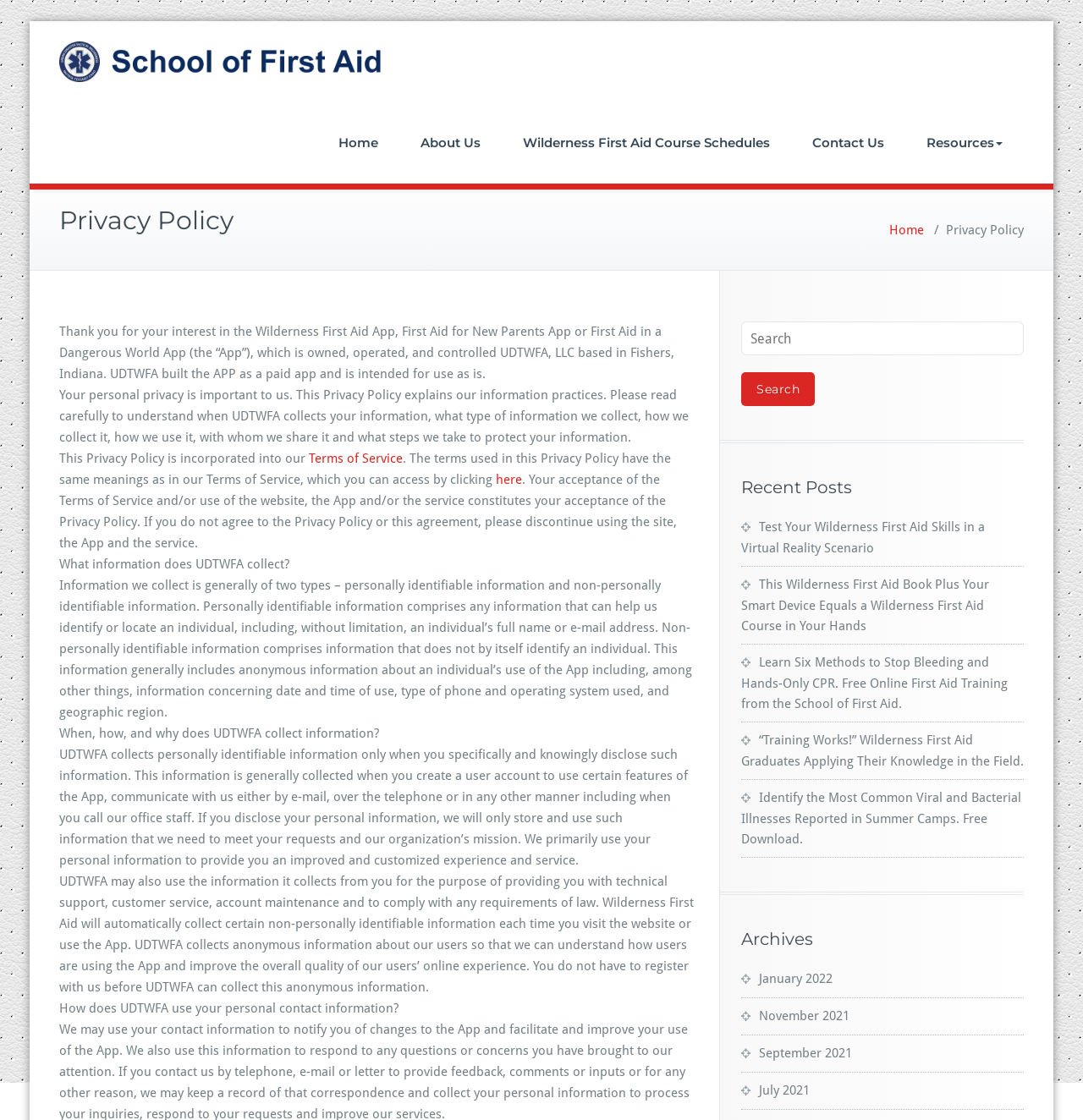Determine the bounding box coordinates for the UI element with the following description: "Terms of Service". The coordinates should be four float numbers between 0 and 1, represented as [left, top, right, bottom].

[0.285, 0.403, 0.372, 0.416]